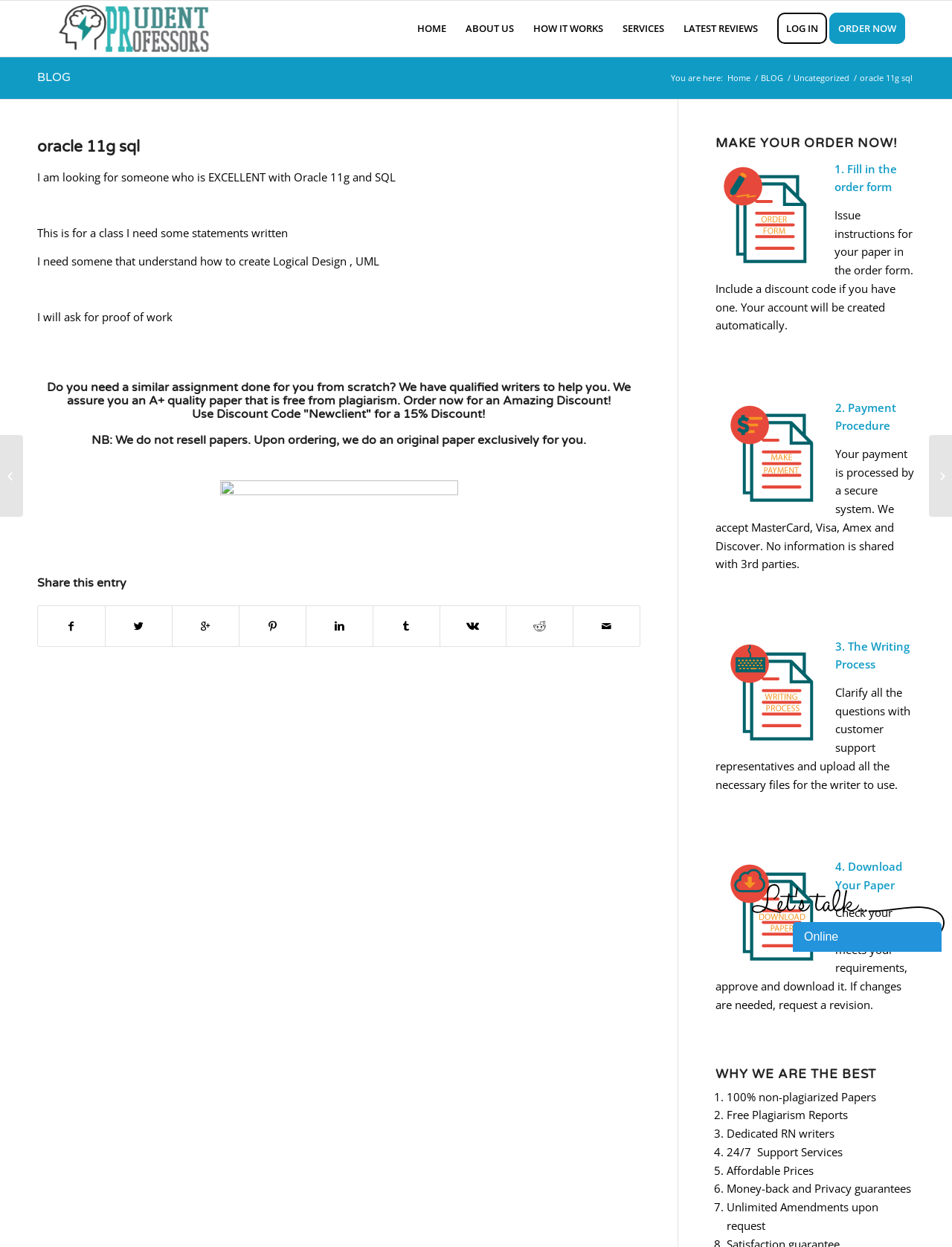Determine the bounding box coordinates for the area that should be clicked to carry out the following instruction: "Click on the 'BLOG' link".

[0.039, 0.056, 0.074, 0.068]